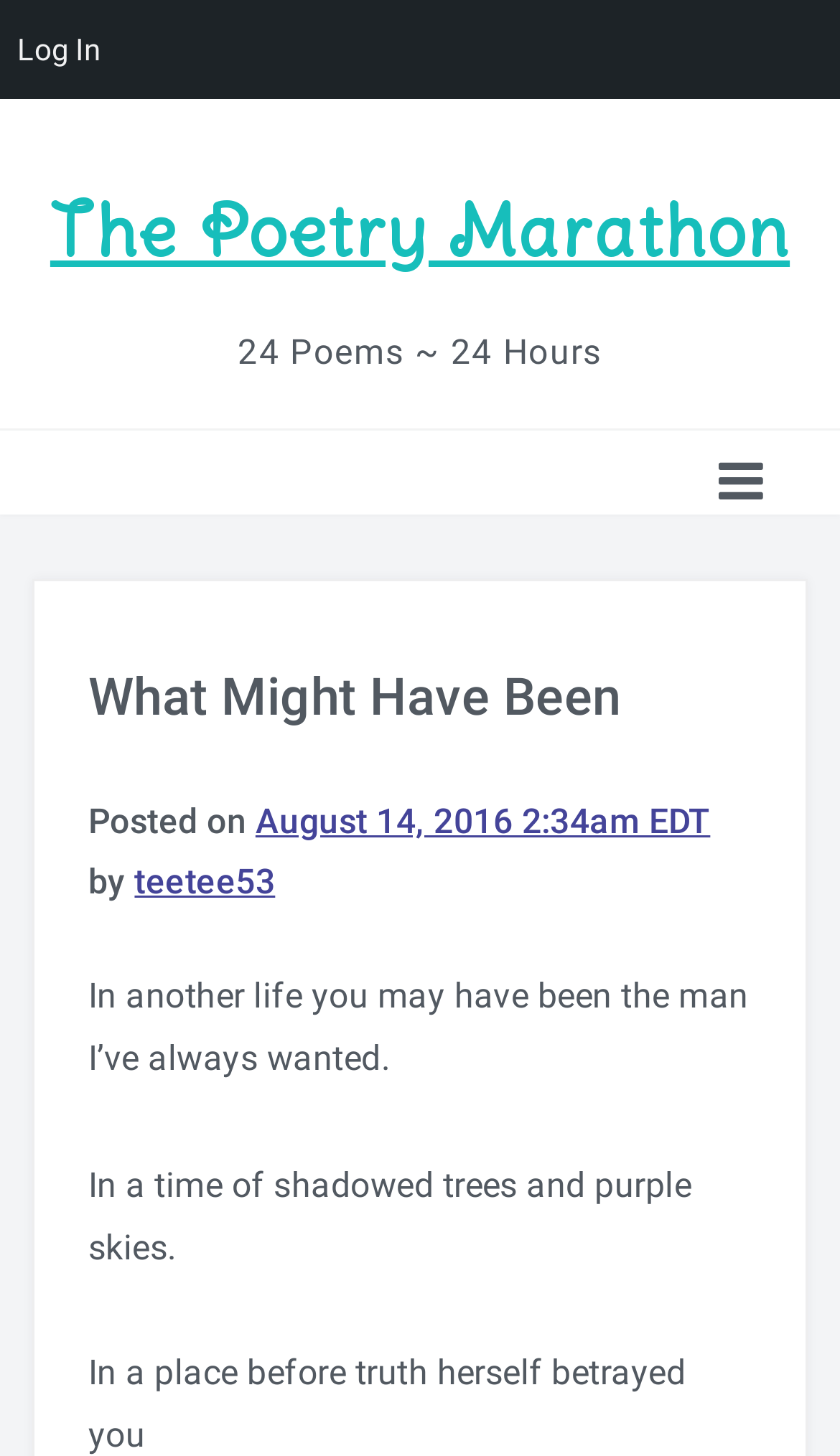How many lines are in the poem?
Analyze the screenshot and provide a detailed answer to the question.

I counted the number of lines in the poem, which are 'In another life you may have been the man I’ve always wanted.', 'In a time of shadowed trees and purple skies.', and 'In a place before truth herself betrayed you'.